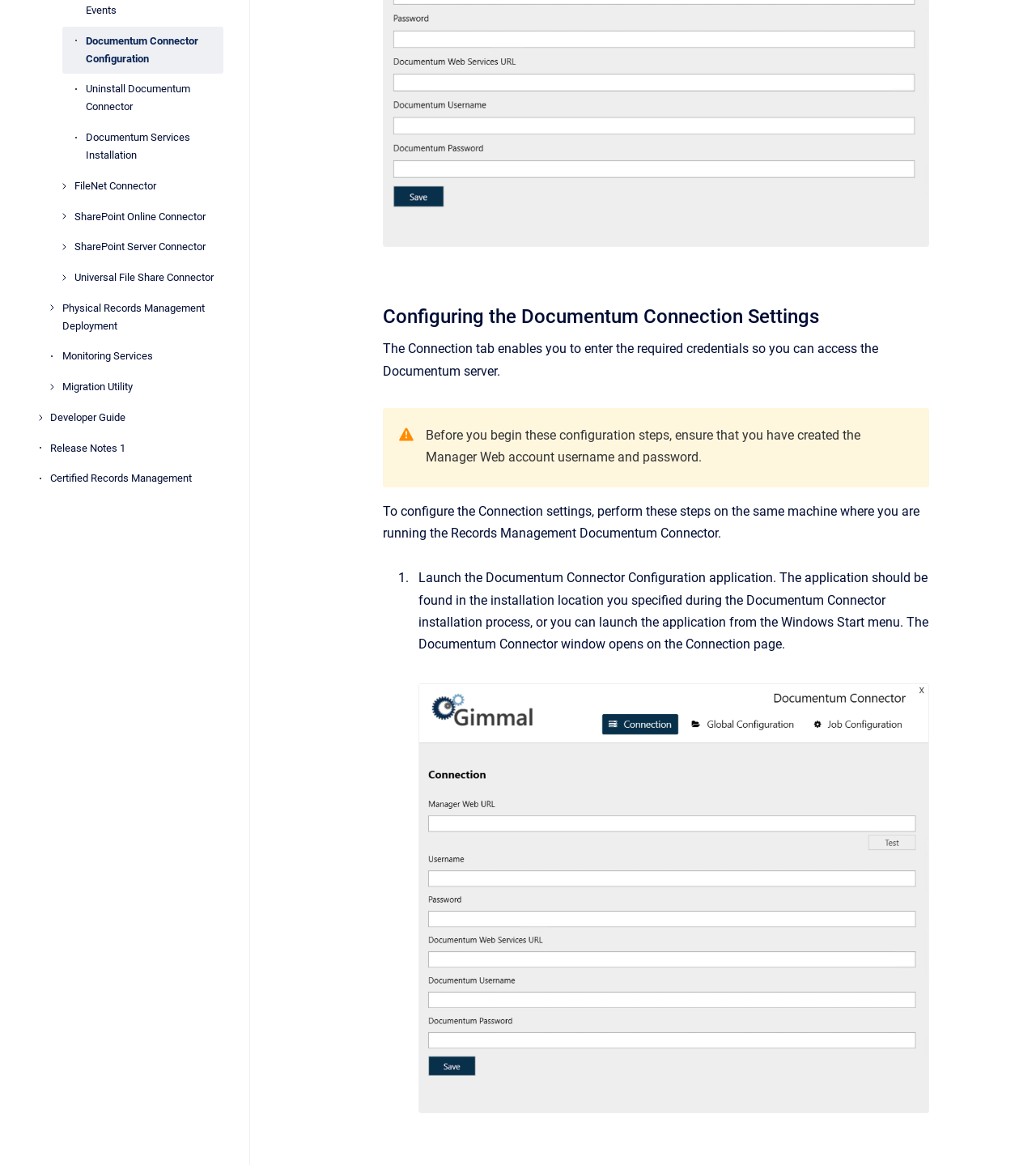Identify the bounding box of the HTML element described here: "Monitoring Services". Provide the coordinates as four float numbers between 0 and 1: [left, top, right, bottom].

[0.06, 0.294, 0.216, 0.319]